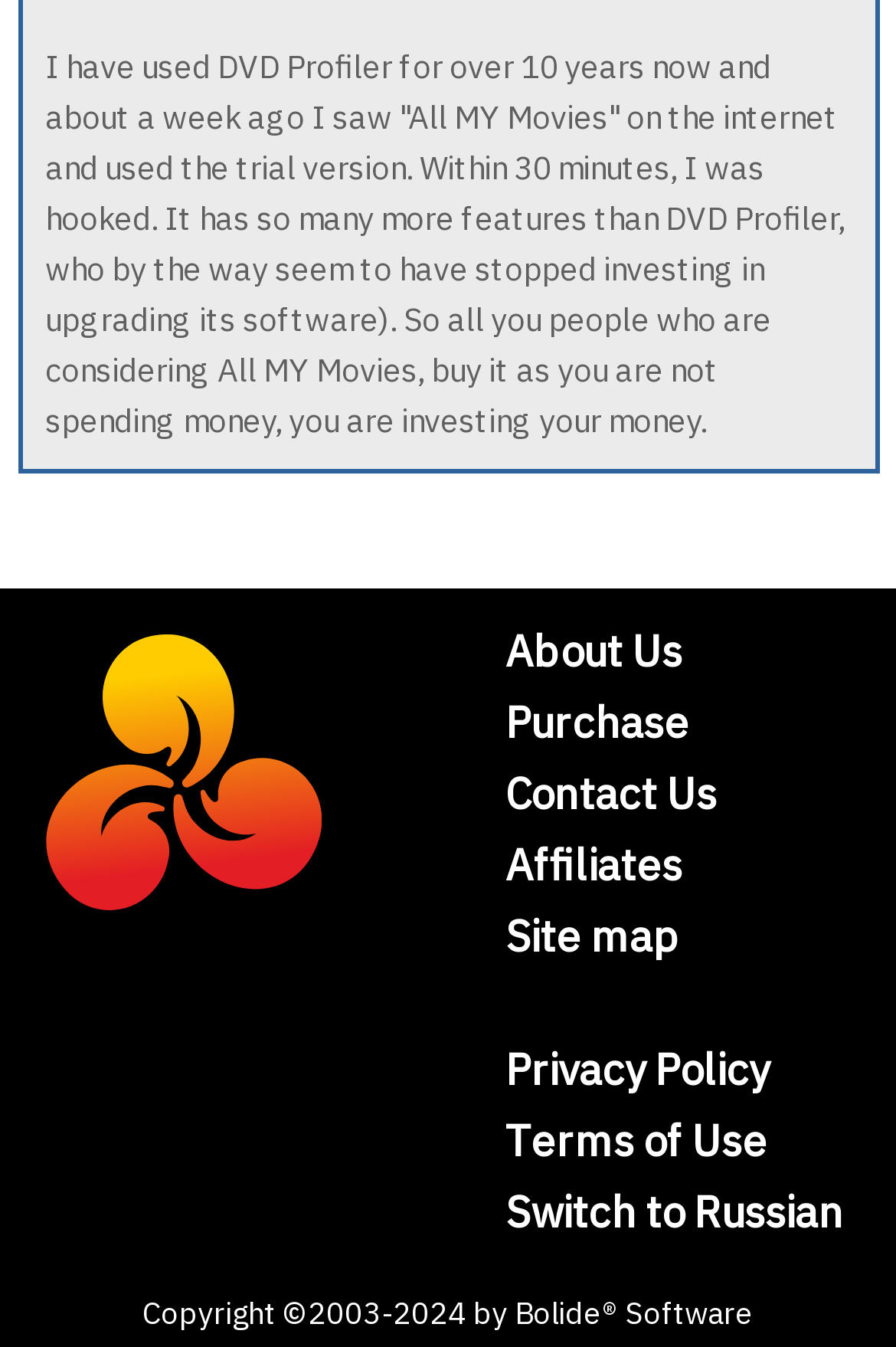Please identify the bounding box coordinates of the area I need to click to accomplish the following instruction: "click the Contact Us link".

[0.564, 0.568, 0.8, 0.609]